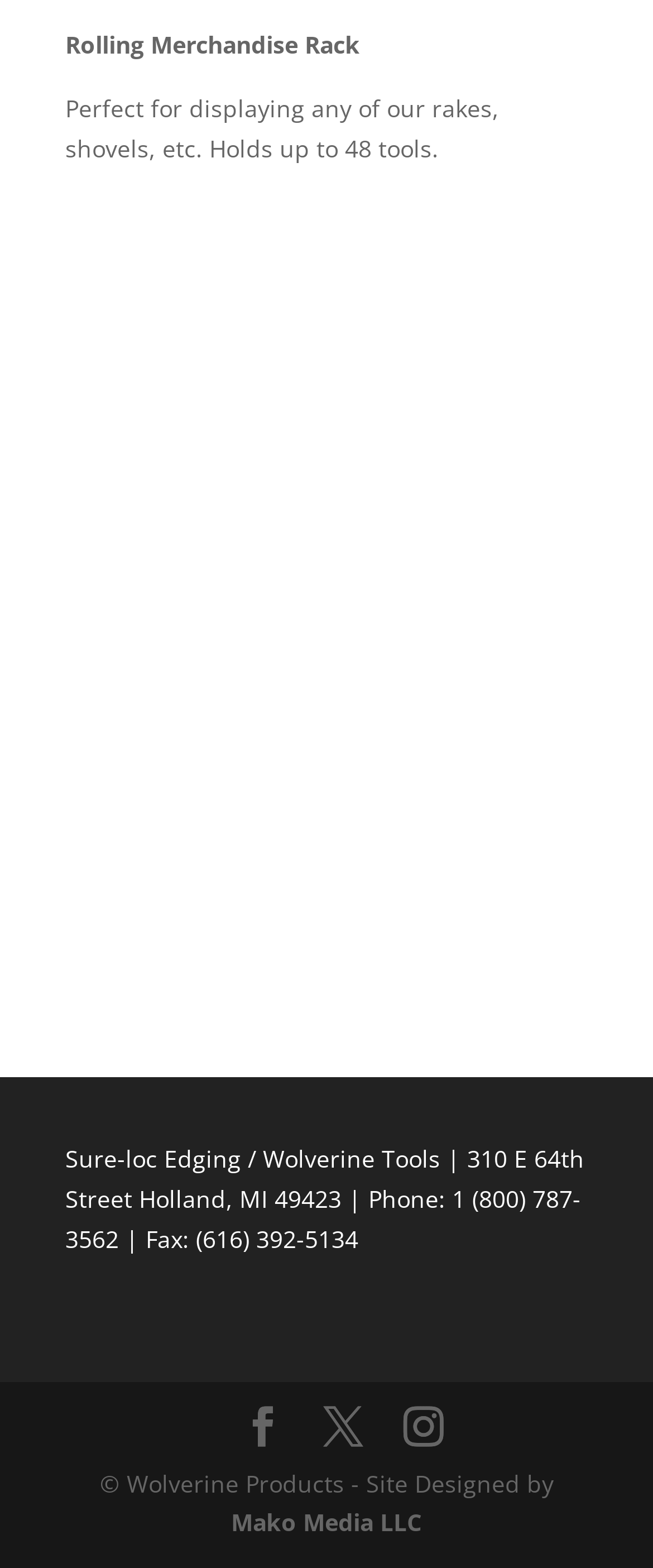Determine the bounding box coordinates for the HTML element mentioned in the following description: "Mako Media LLC". The coordinates should be a list of four floats ranging from 0 to 1, represented as [left, top, right, bottom].

[0.354, 0.961, 0.646, 0.981]